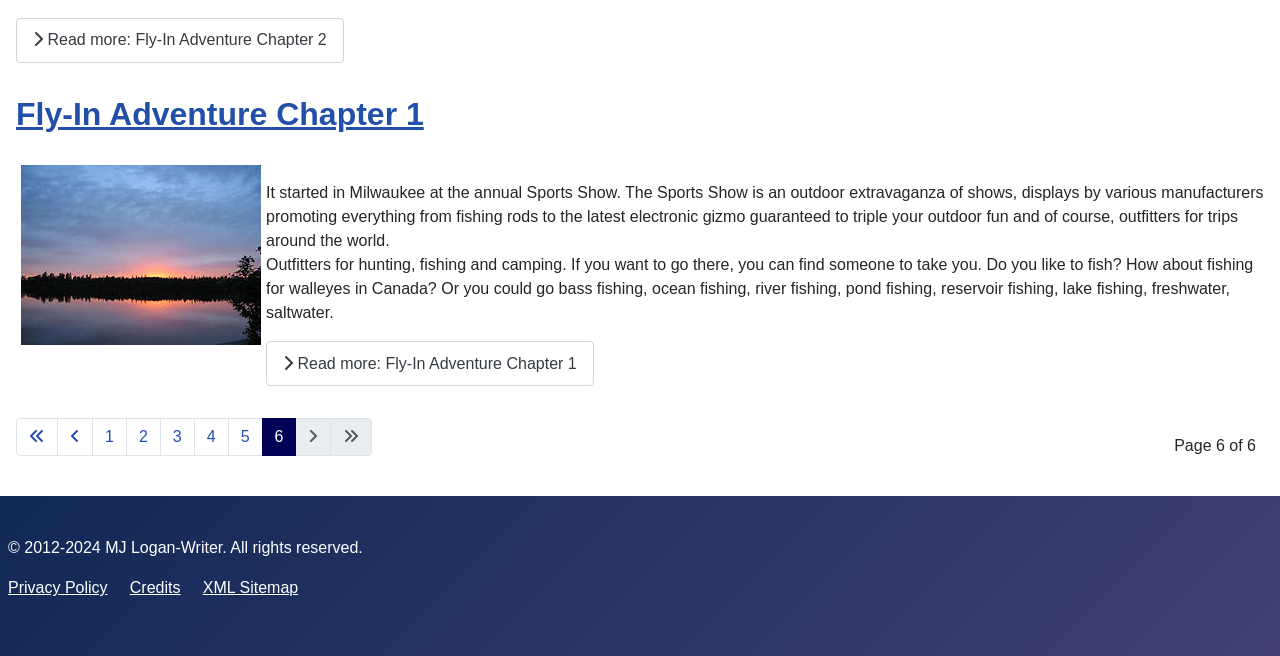Review the image closely and give a comprehensive answer to the question: What is the title of the first chapter?

I found the title of the first chapter by looking at the heading element with the text 'Fly-In Adventure Chapter 1' which is located at the top of the page.